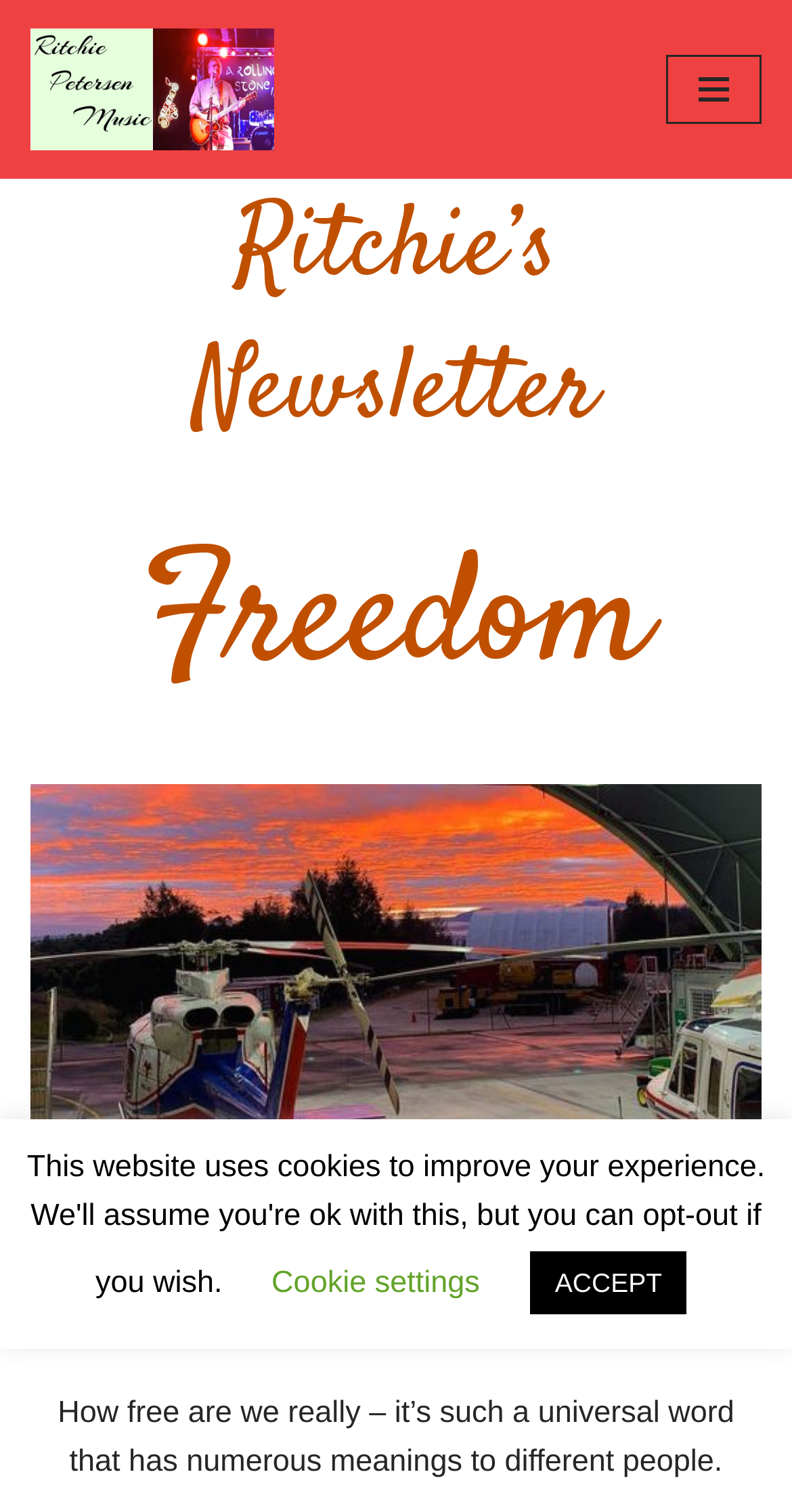Given the element description: "Blake Boles dot com", predict the bounding box coordinates of the UI element it refers to, using four float numbers between 0 and 1, i.e., [left, top, right, bottom].

None